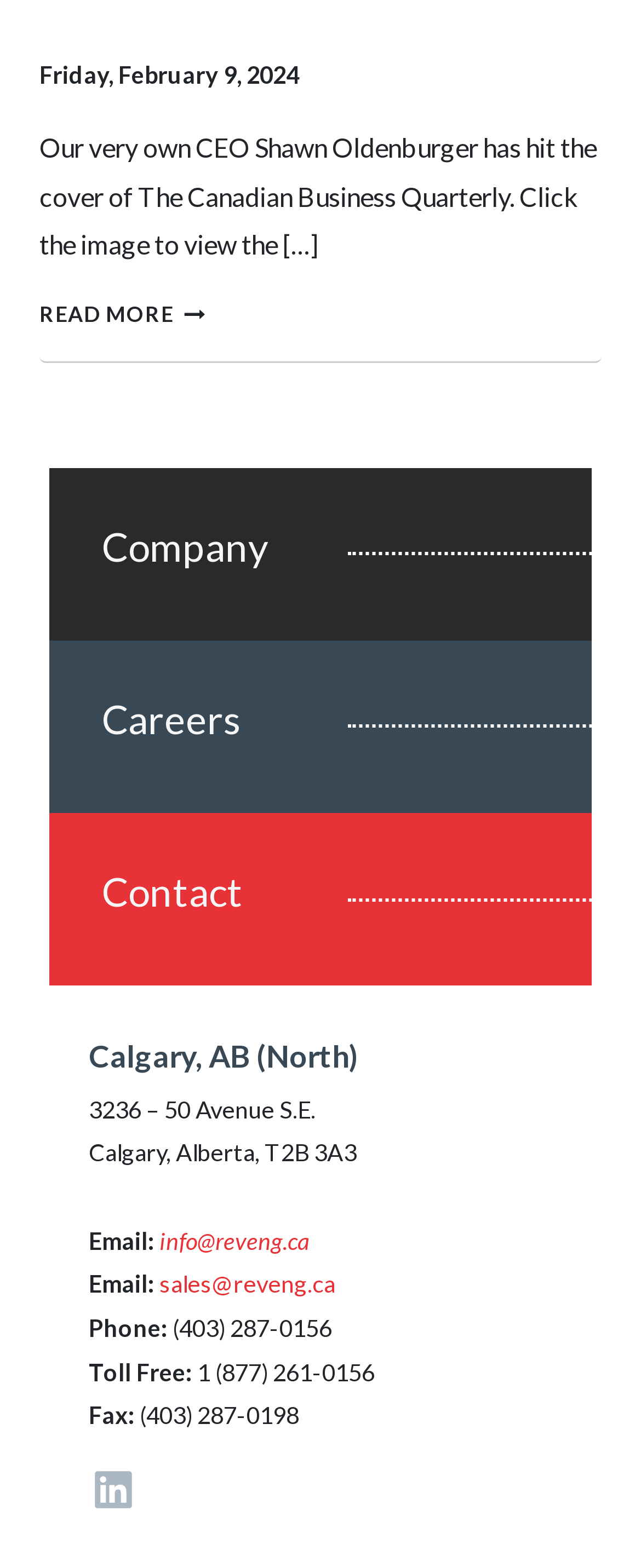What is the phone number of the company?
Please provide a single word or phrase based on the screenshot.

(403) 287-0156